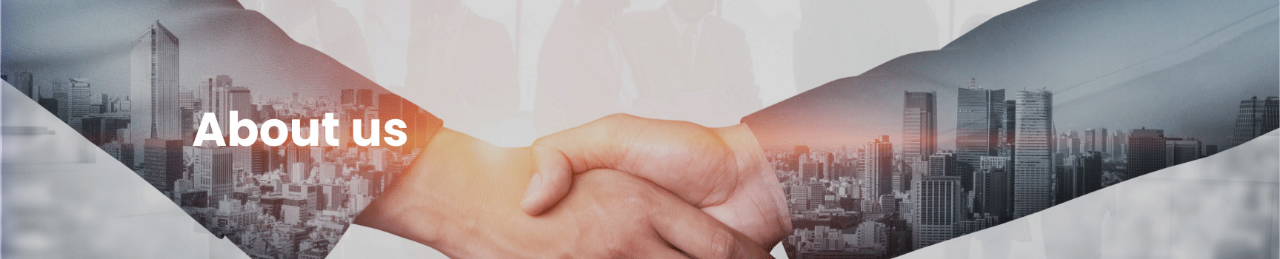Can you give a detailed response to the following question using the information from the image? What is displayed prominently in the foreground?

The phrase 'About Us' is prominently displayed in the foreground of the image, indicating a section that likely provides insight into the company's values or mission.